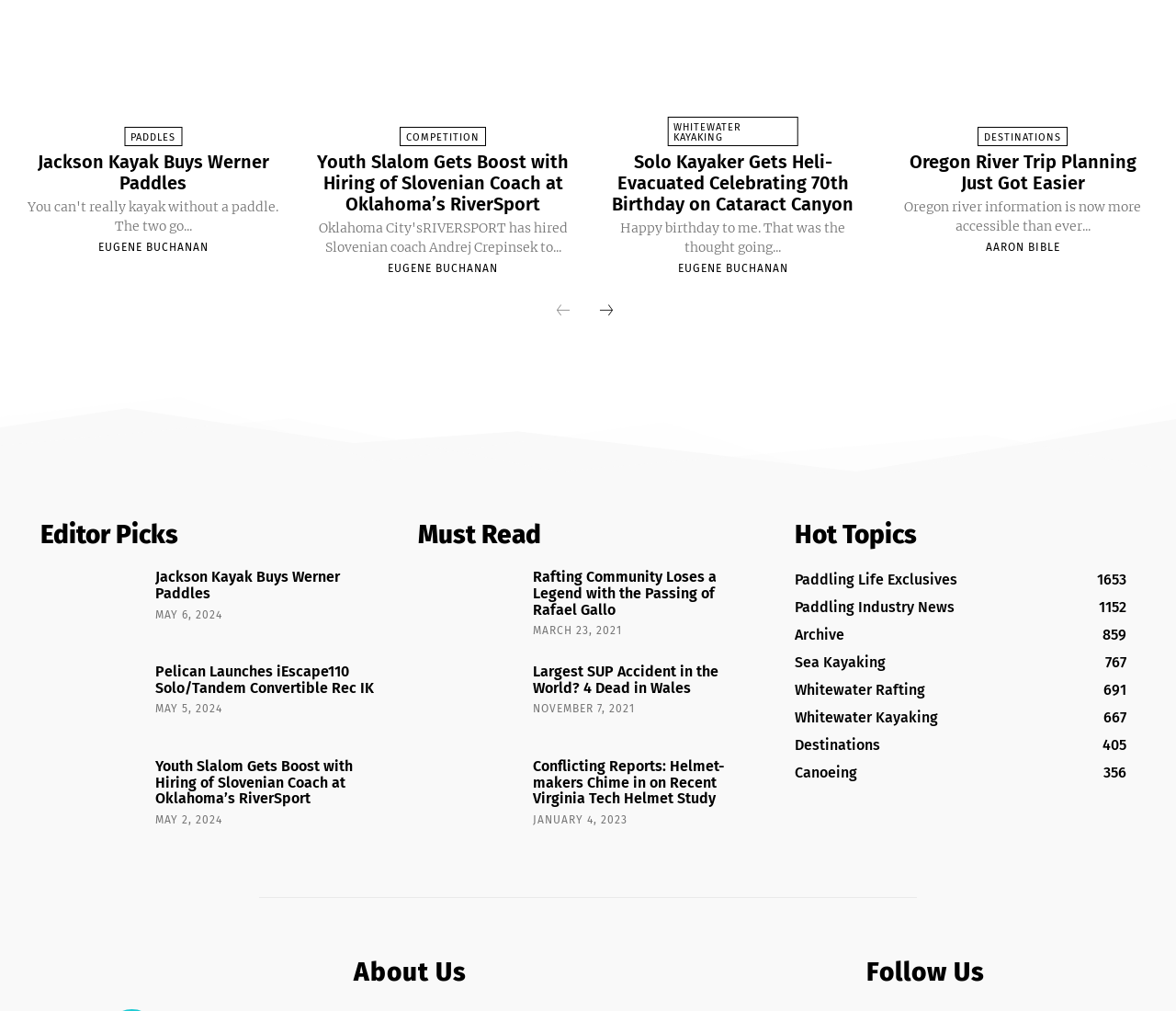Determine the bounding box coordinates of the element's region needed to click to follow the instruction: "Follow the 'About Us' link". Provide these coordinates as four float numbers between 0 and 1, formatted as [left, top, right, bottom].

[0.301, 0.947, 0.699, 0.971]